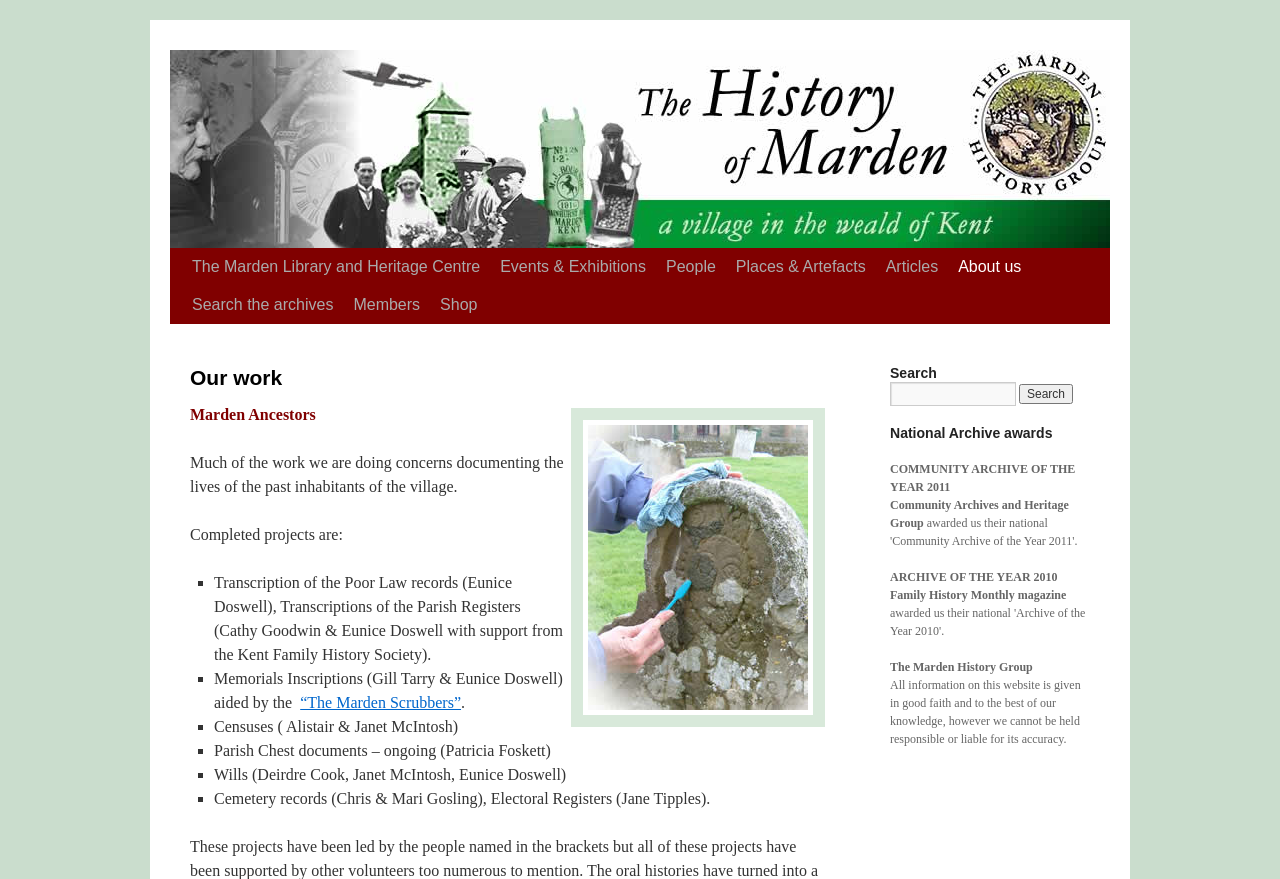Please identify the bounding box coordinates of the element on the webpage that should be clicked to follow this instruction: "Click on About us". The bounding box coordinates should be given as four float numbers between 0 and 1, formatted as [left, top, right, bottom].

[0.741, 0.282, 0.806, 0.325]